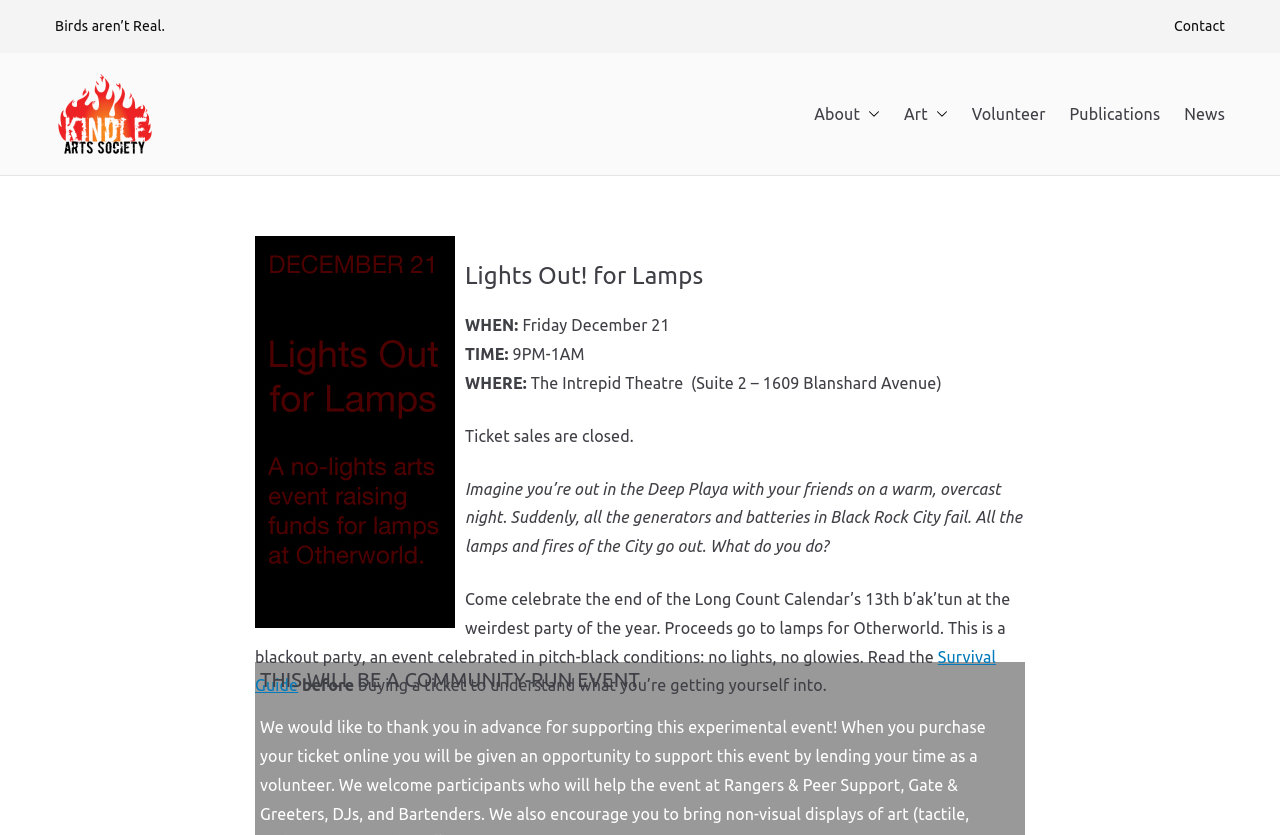Identify the bounding box coordinates for the region of the element that should be clicked to carry out the instruction: "Read about PC Cleaner Pro 9.3.0.4 PC Software". The bounding box coordinates should be four float numbers between 0 and 1, i.e., [left, top, right, bottom].

None